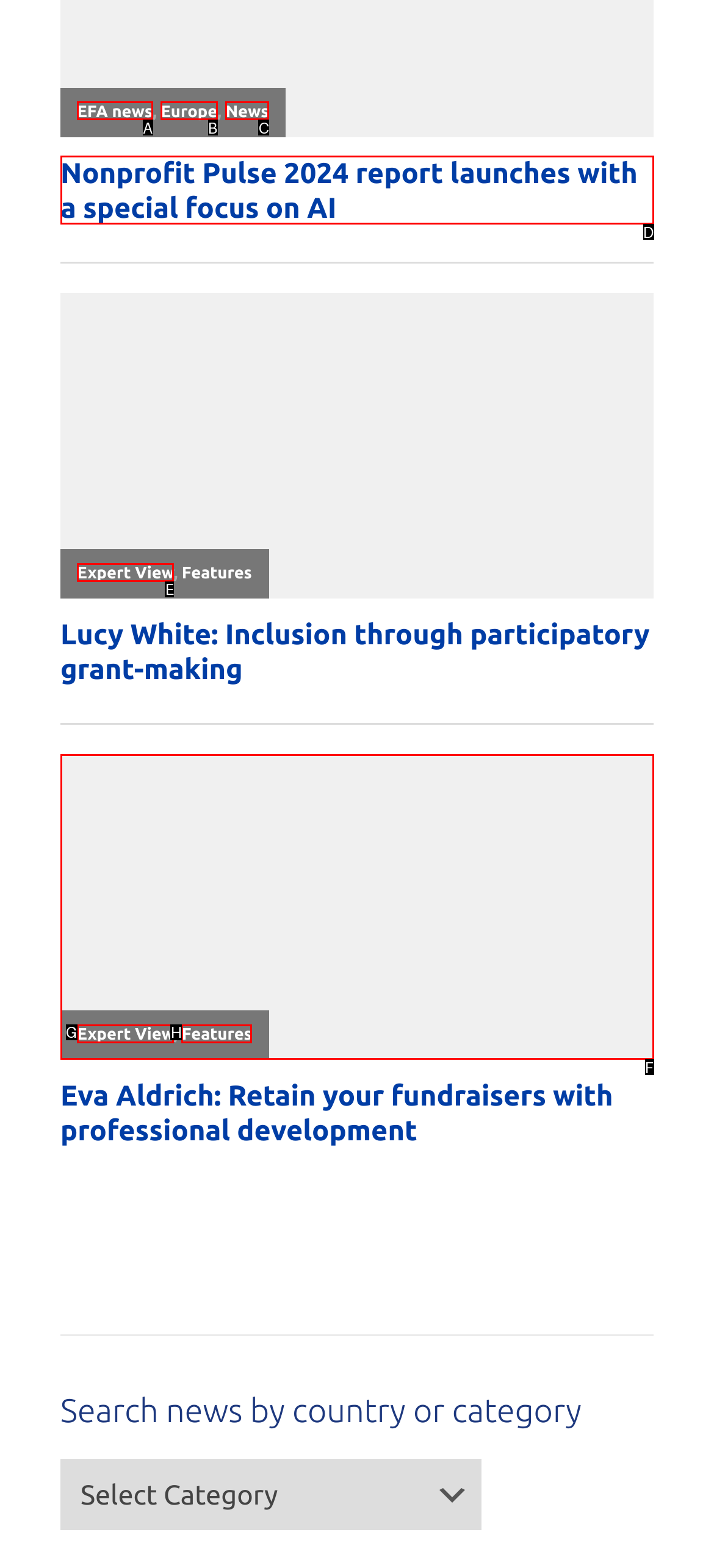Identify the option that corresponds to the given description: EFA news. Reply with the letter of the chosen option directly.

A